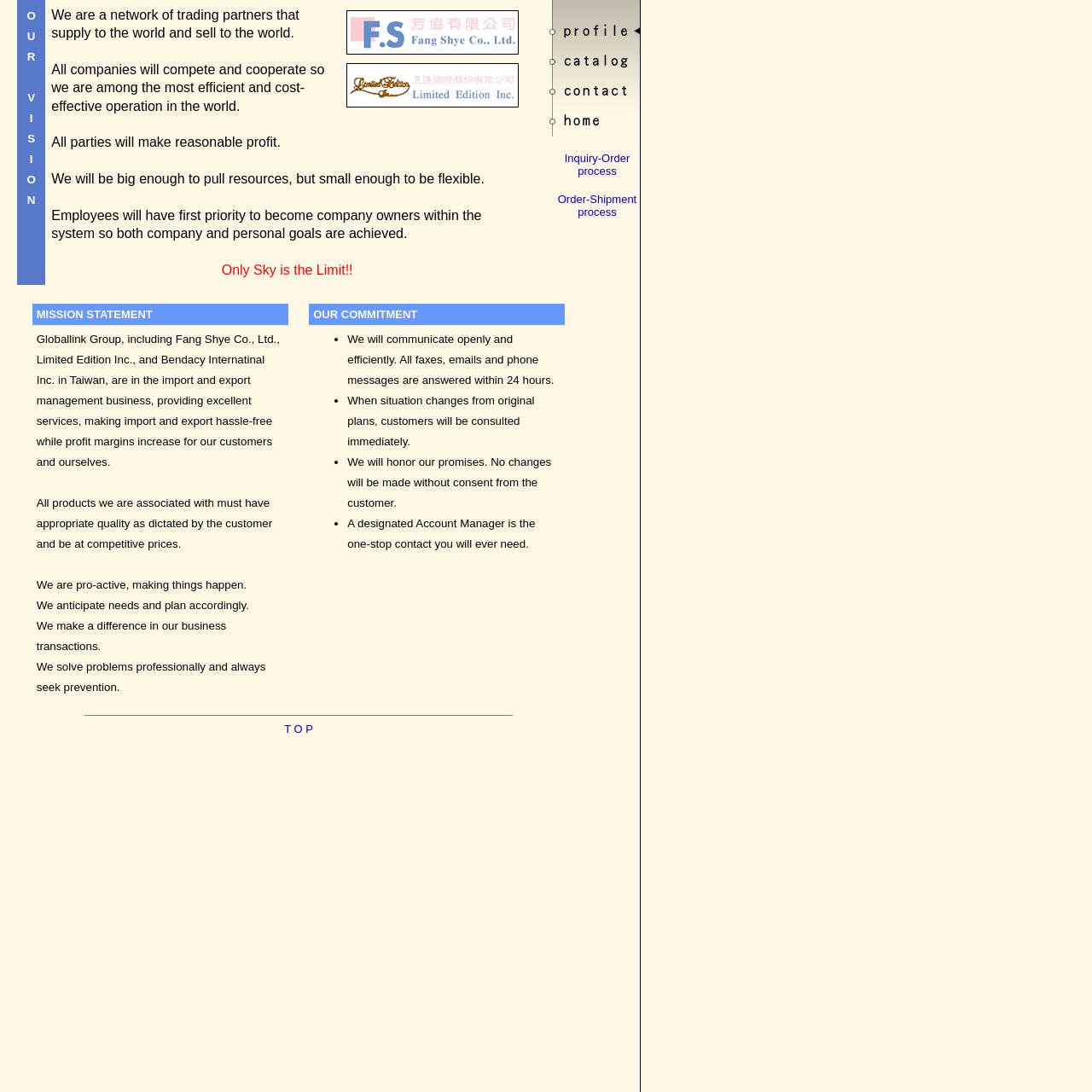Please identify the bounding box coordinates of where to click in order to follow the instruction: "learn about our mission statement".

[0.02, 0.278, 0.527, 0.644]